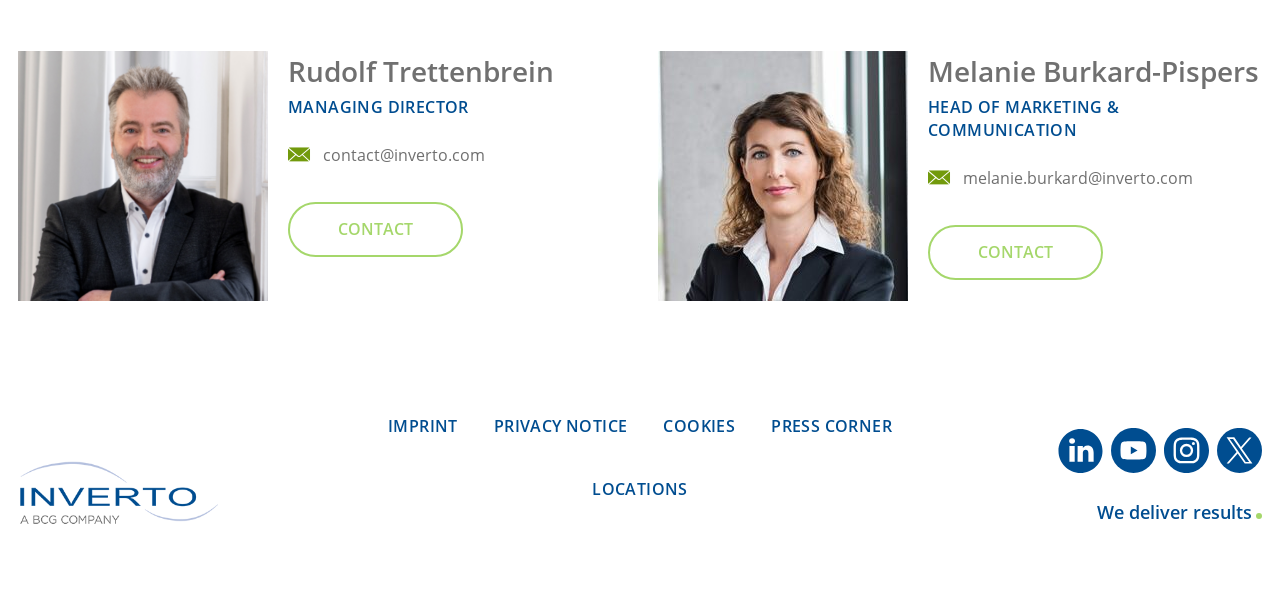What is the company name?
Give a one-word or short-phrase answer derived from the screenshot.

Inverto